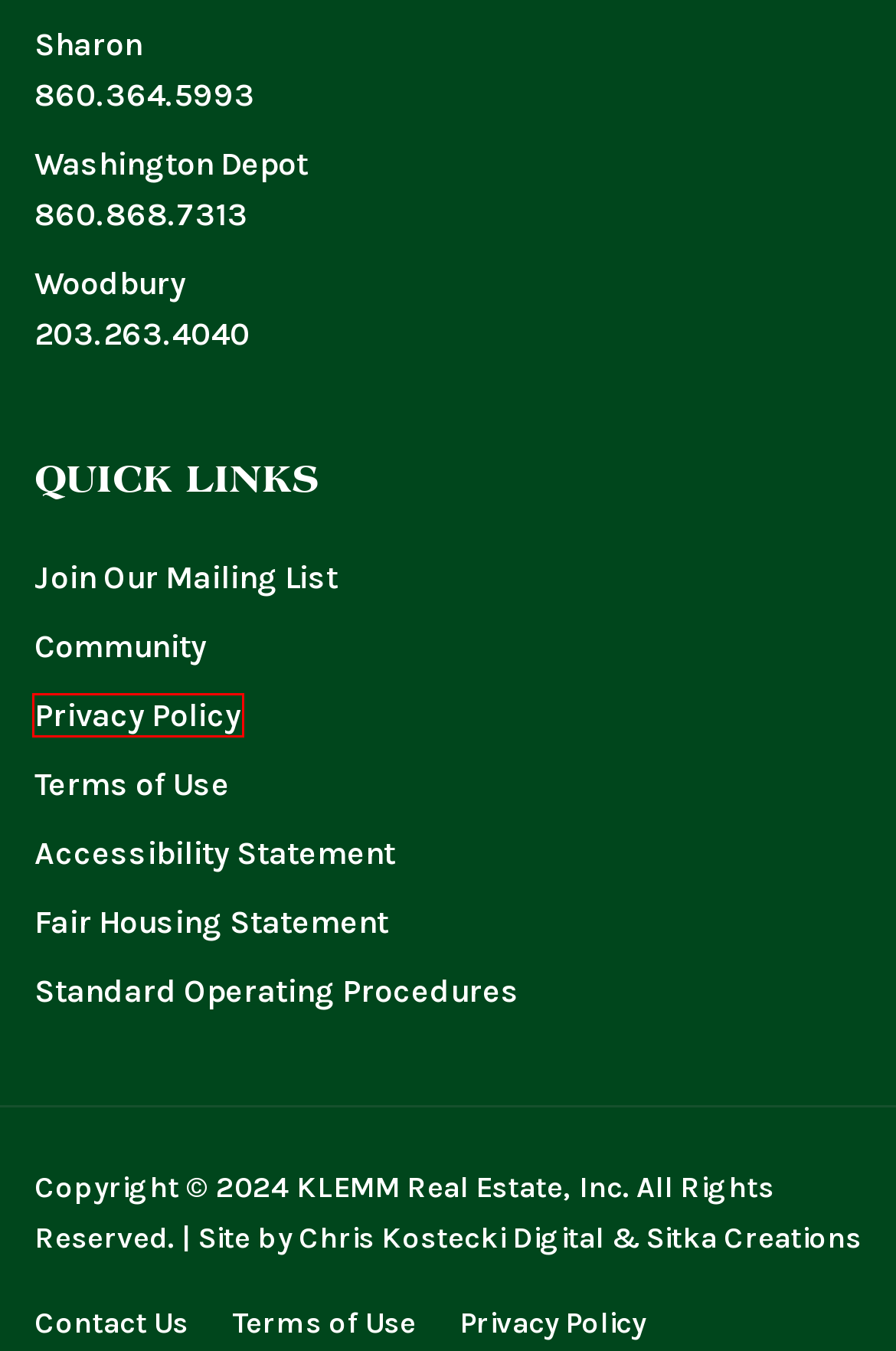Review the screenshot of a webpage that includes a red bounding box. Choose the most suitable webpage description that matches the new webpage after clicking the element within the red bounding box. Here are the candidates:
A. Privacy Policy – Klemm Real Estate
B. Exploring Litchfield County – Klemm Real Estate
C. Graham Klemm - Klemm Real Estate Listings
D. Standard Operating Procedures – Klemm Real Estate
E. Terms of Website Use - Klemm Real Estate
F. Fair Housing Statement – Klemm Real Estate
G. Home - Sitka Creations® LLC
H. Contact Us – Klemm Real Estate

A